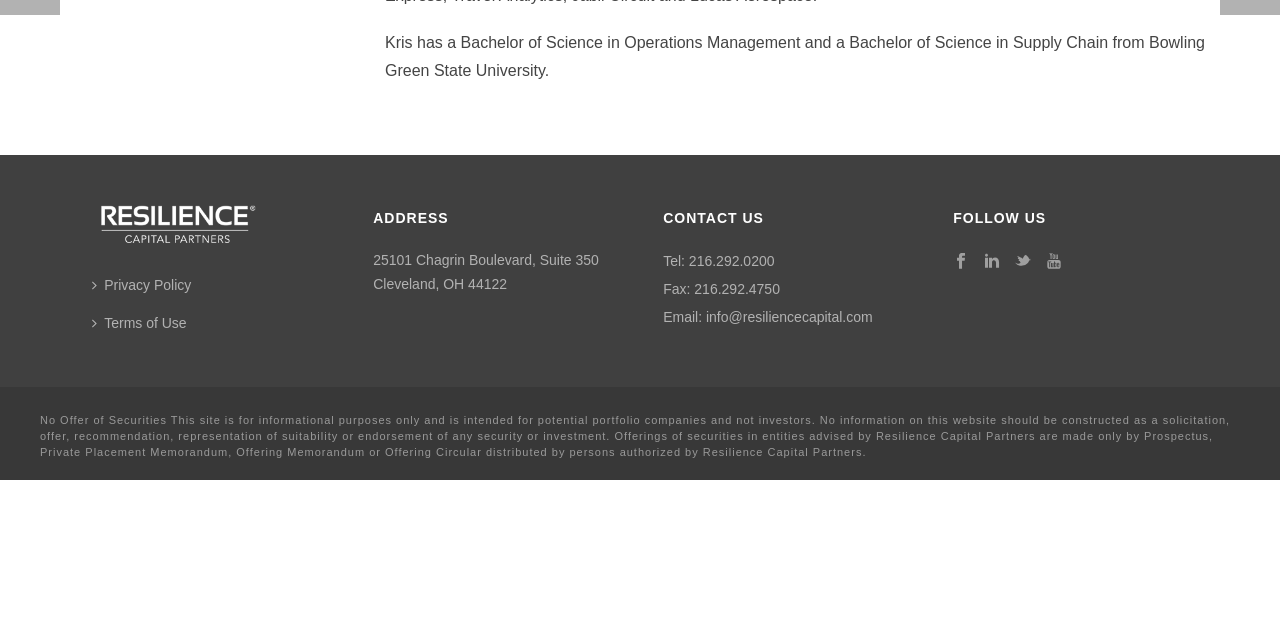Using the provided element description: "grizzlyroids.shop", determine the bounding box coordinates of the corresponding UI element in the screenshot.

None